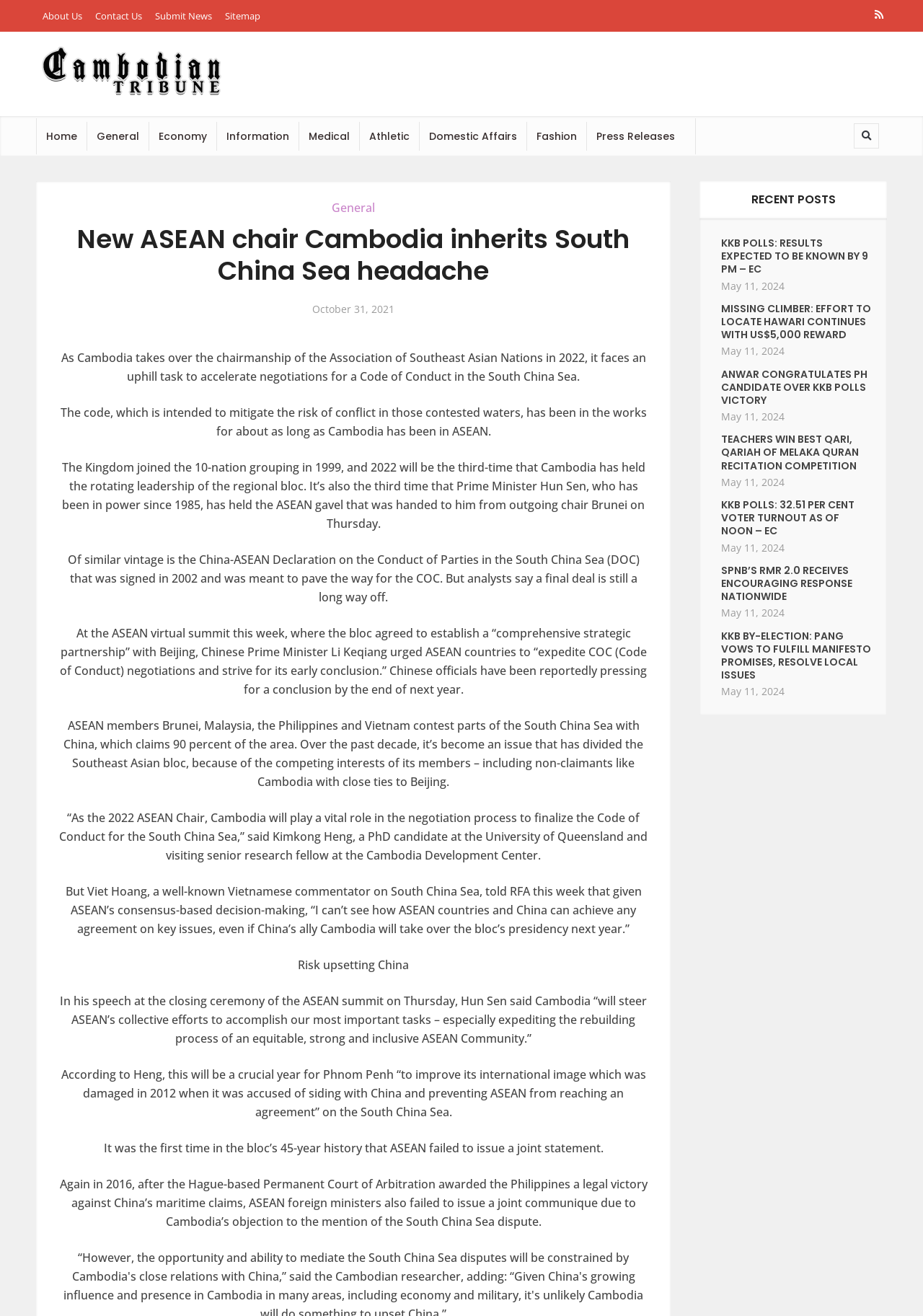Provide a short answer using a single word or phrase for the following question: 
What is the topic of the article?

South China Sea